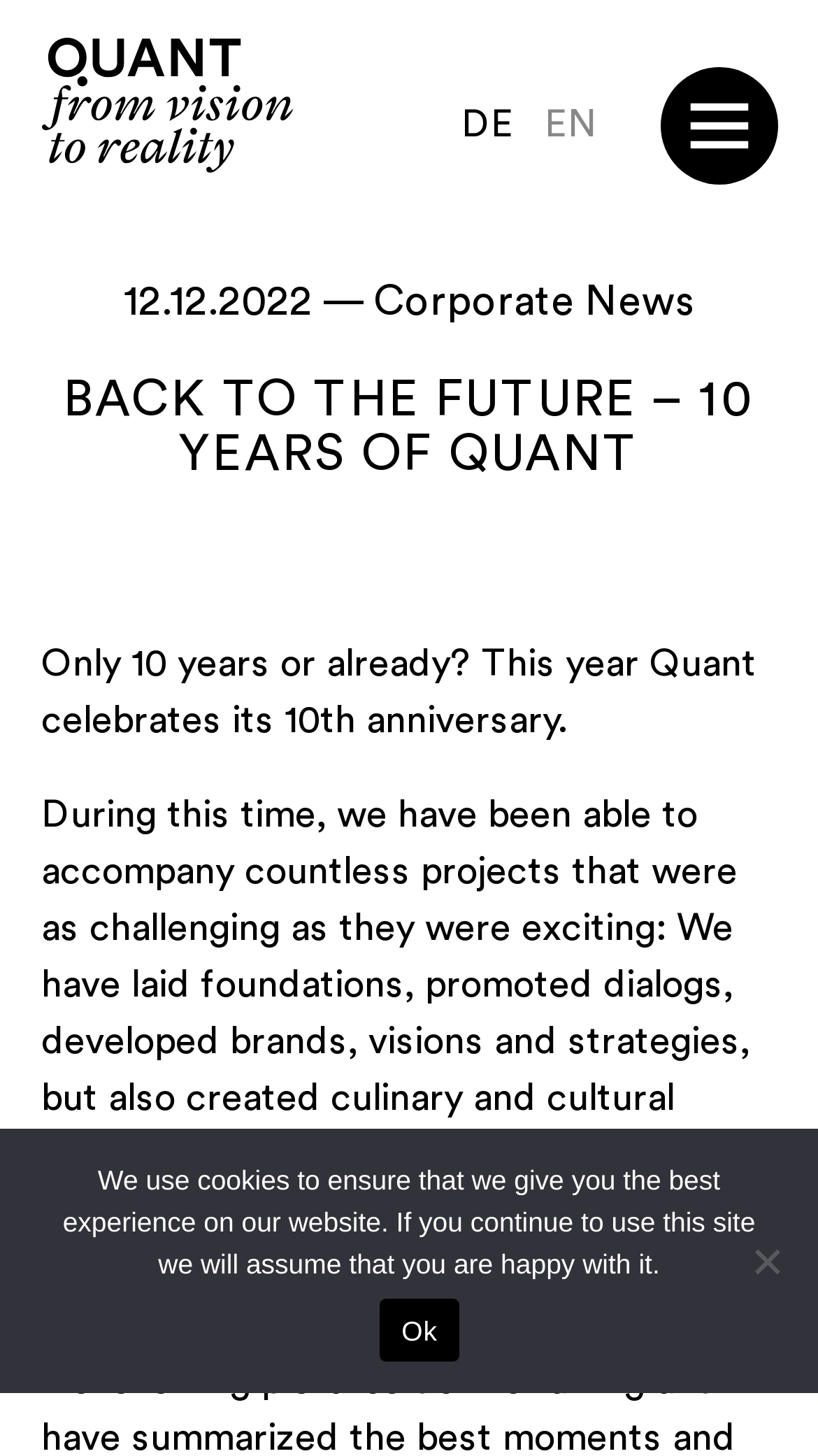What is the anniversary being celebrated?
Craft a detailed and extensive response to the question.

The webpage is celebrating the 10th anniversary of Quant AG, as indicated by the heading 'Back to the future – 10 years of Quant AG' and the text 'This year Quant celebrates its 10th anniversary.'